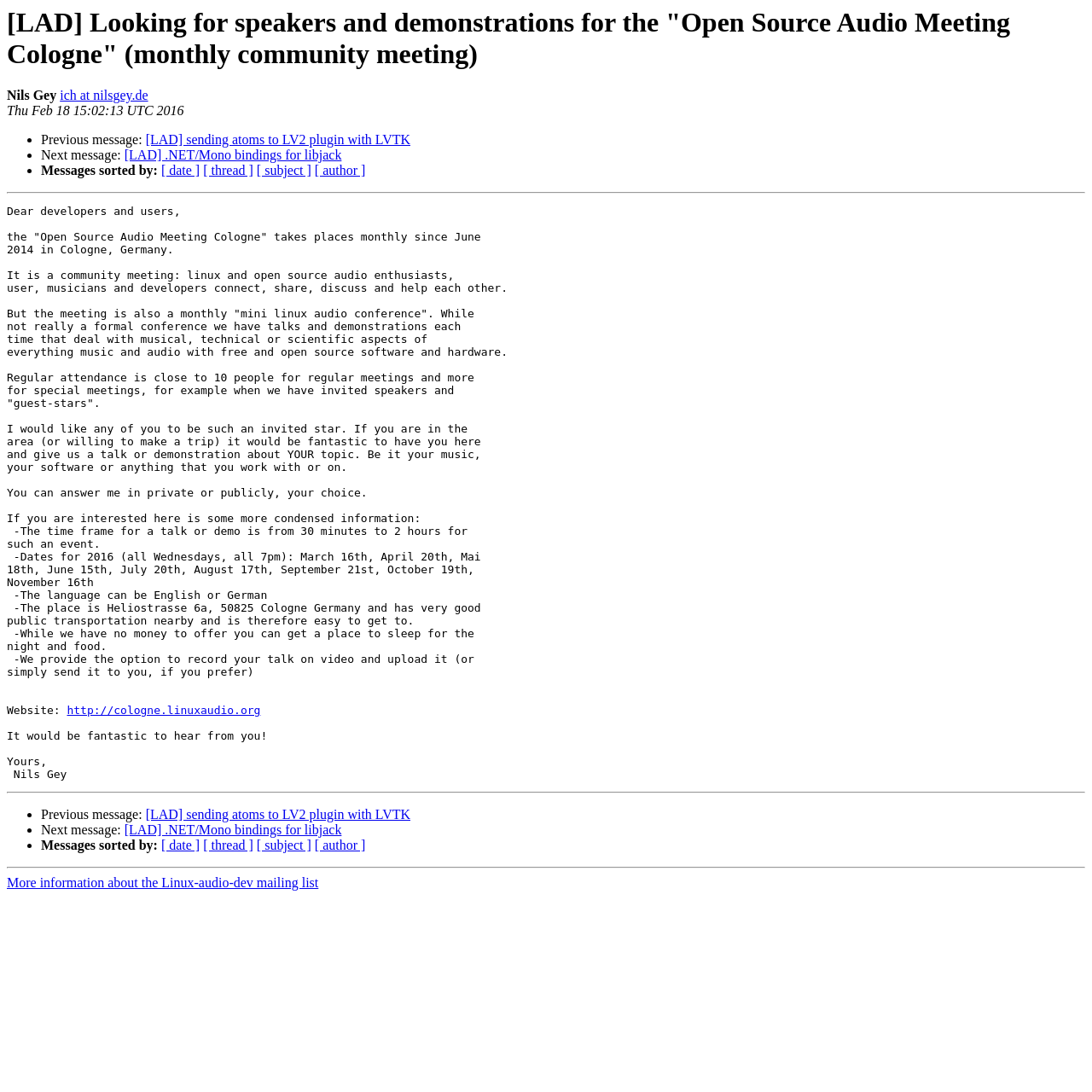Find the bounding box coordinates of the clickable area that will achieve the following instruction: "Click the link to send an email to Nils Gey".

[0.055, 0.081, 0.136, 0.094]